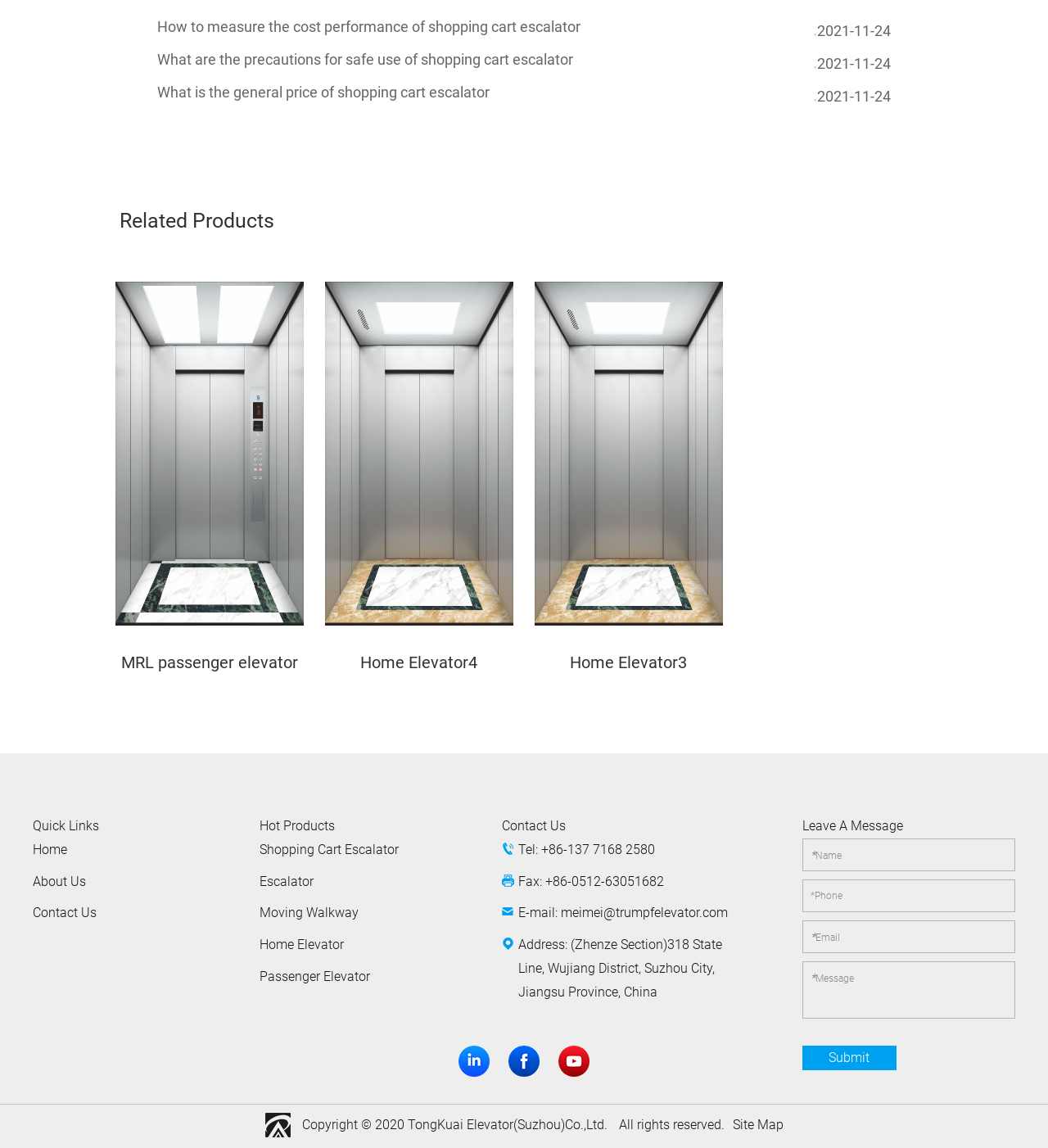Using the webpage screenshot, find the UI element described by MRL passenger elevator design. Provide the bounding box coordinates in the format (top-left x, top-left y, bottom-right x, bottom-right y), ensuring all values are floating point numbers between 0 and 1.

[0.1, 0.245, 0.3, 0.673]